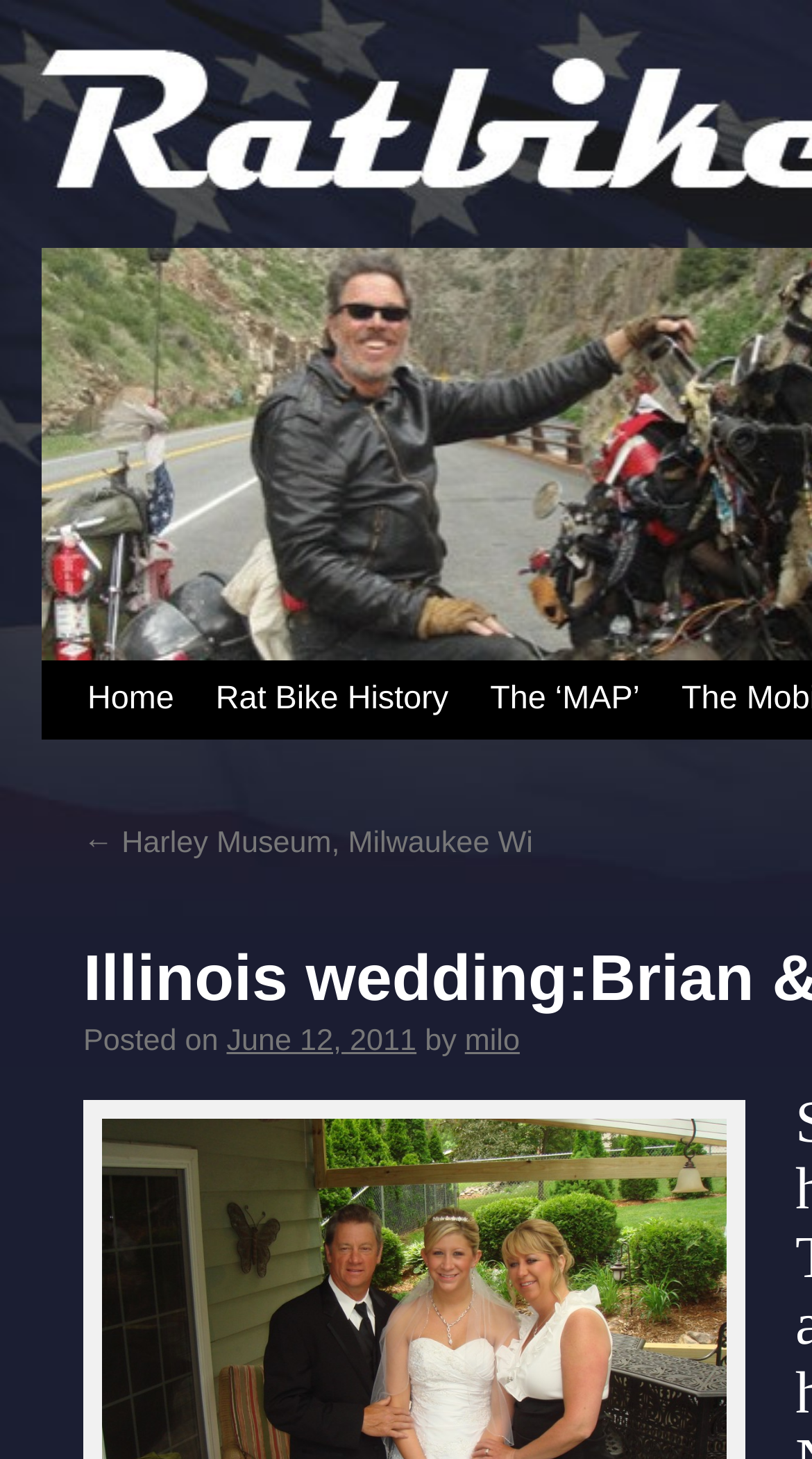Use a single word or phrase to answer the question: 
What is the first link on the top navigation bar?

Home